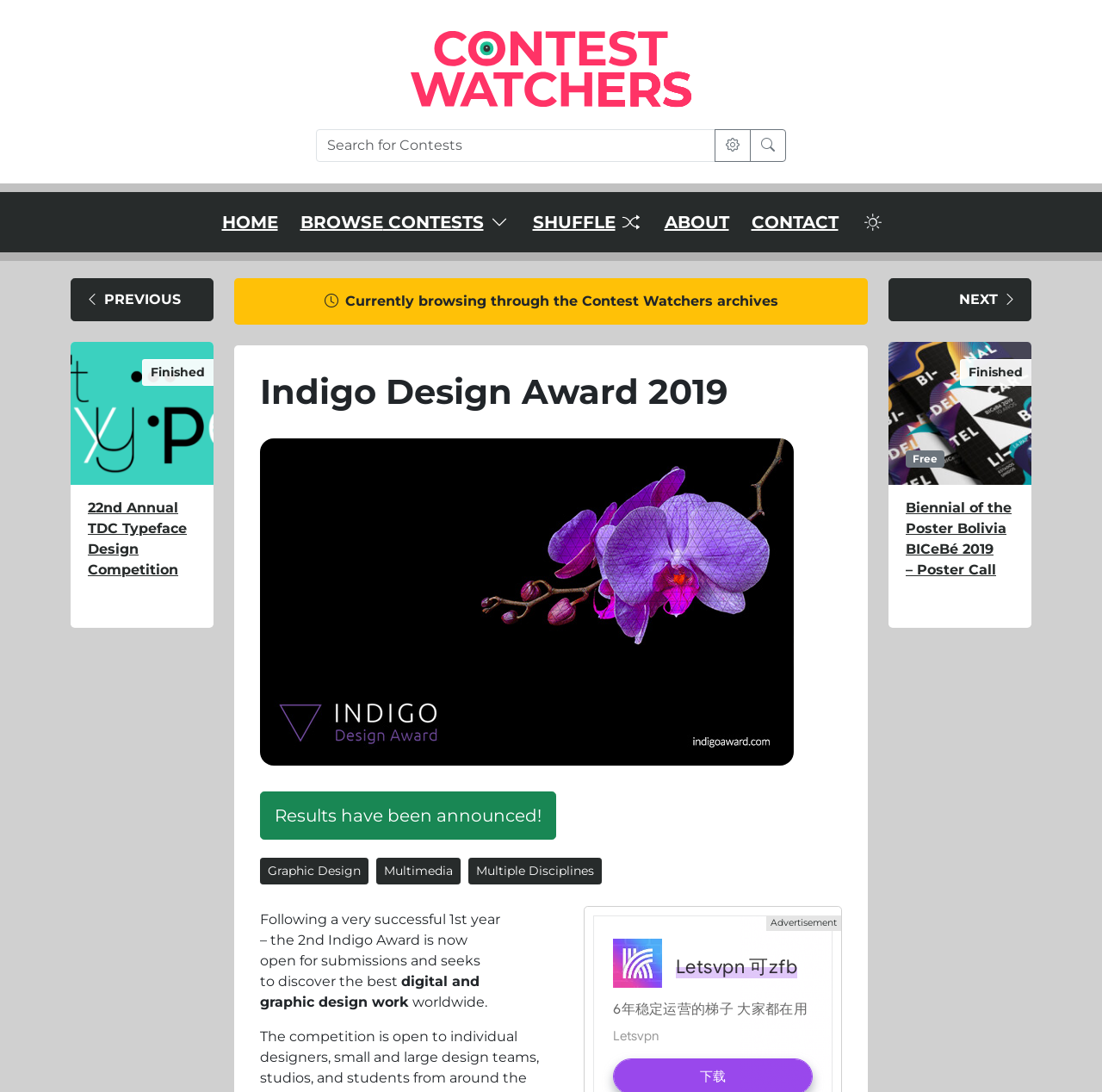Create a detailed description of the webpage's content and layout.

The webpage is about the Indigo Design Award 2019, a digital design competition. At the top, there is a logo and a navigation menu with links to "HOME", "BROWSE CONTESTS", "SHUFFLE", "ABOUT", and "CONTACT". Below the navigation menu, there is a search form with a search box, a toggle button for advanced filters, and a search button.

The main content of the webpage is divided into two sections. The left section displays a list of contests, including the 22nd Annual TDC Typeface Design Competition, with a heading, a link to the contest, and a finished status indicator. There is also an image with a caption "Image source: Type Directors Club (TDC)".

The right section is dedicated to the Indigo Design Award 2019. It has a heading, an image, and a description that reads "Following a very successful 1st year – the 2nd Indigo Award is now open for submissions and seeks to discover the best digital and graphic design work worldwide." Below the description, there are links to the contest disciplines, including "Graphic Design", "Multimedia", and "Multiple Disciplines". There is also a link to the contest status, which indicates that the results have been announced.

At the bottom of the webpage, there are pagination links to navigate through the contest archives, with a "PREVIOUS" link on the left and a "NEXT" link on the right.